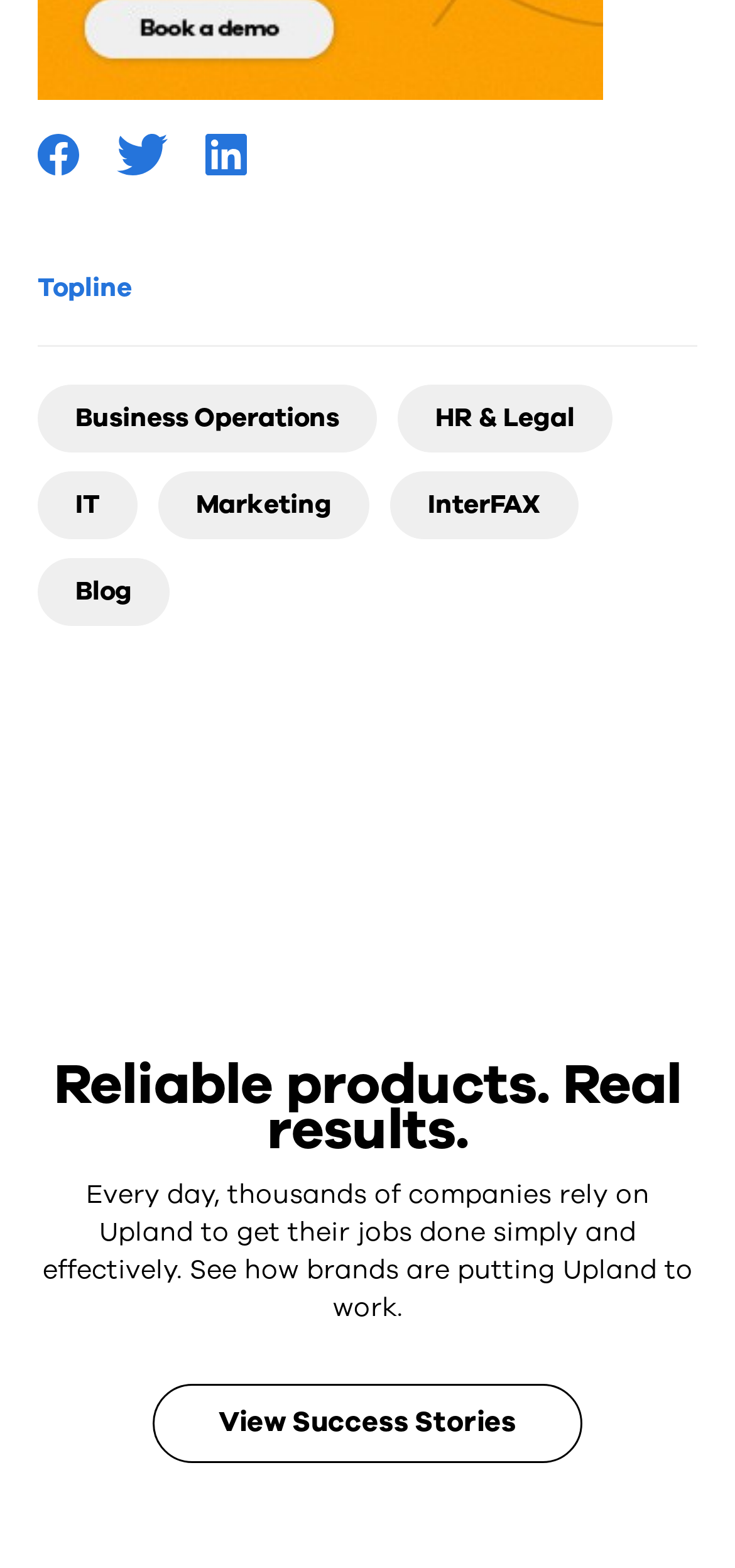Determine the bounding box coordinates of the target area to click to execute the following instruction: "Go to Business Operations."

[0.051, 0.245, 0.513, 0.288]